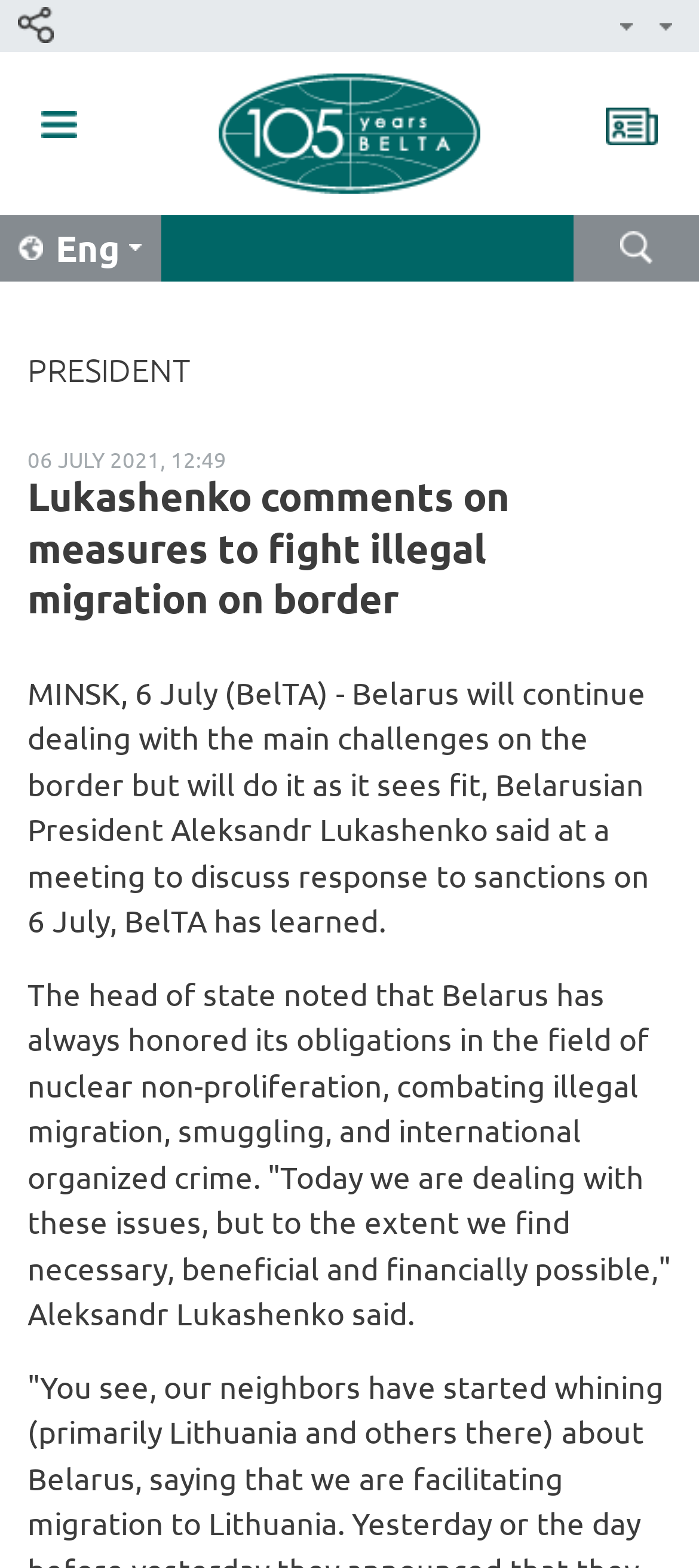What is the name of the president mentioned in the article?
Look at the screenshot and provide an in-depth answer.

I found the name of the president by reading the StaticText element with the content 'Belarusian President Aleksandr Lukashenko said at a meeting to discuss response to sanctions on 6 July, BelTA has learned.' which mentions the president's name.